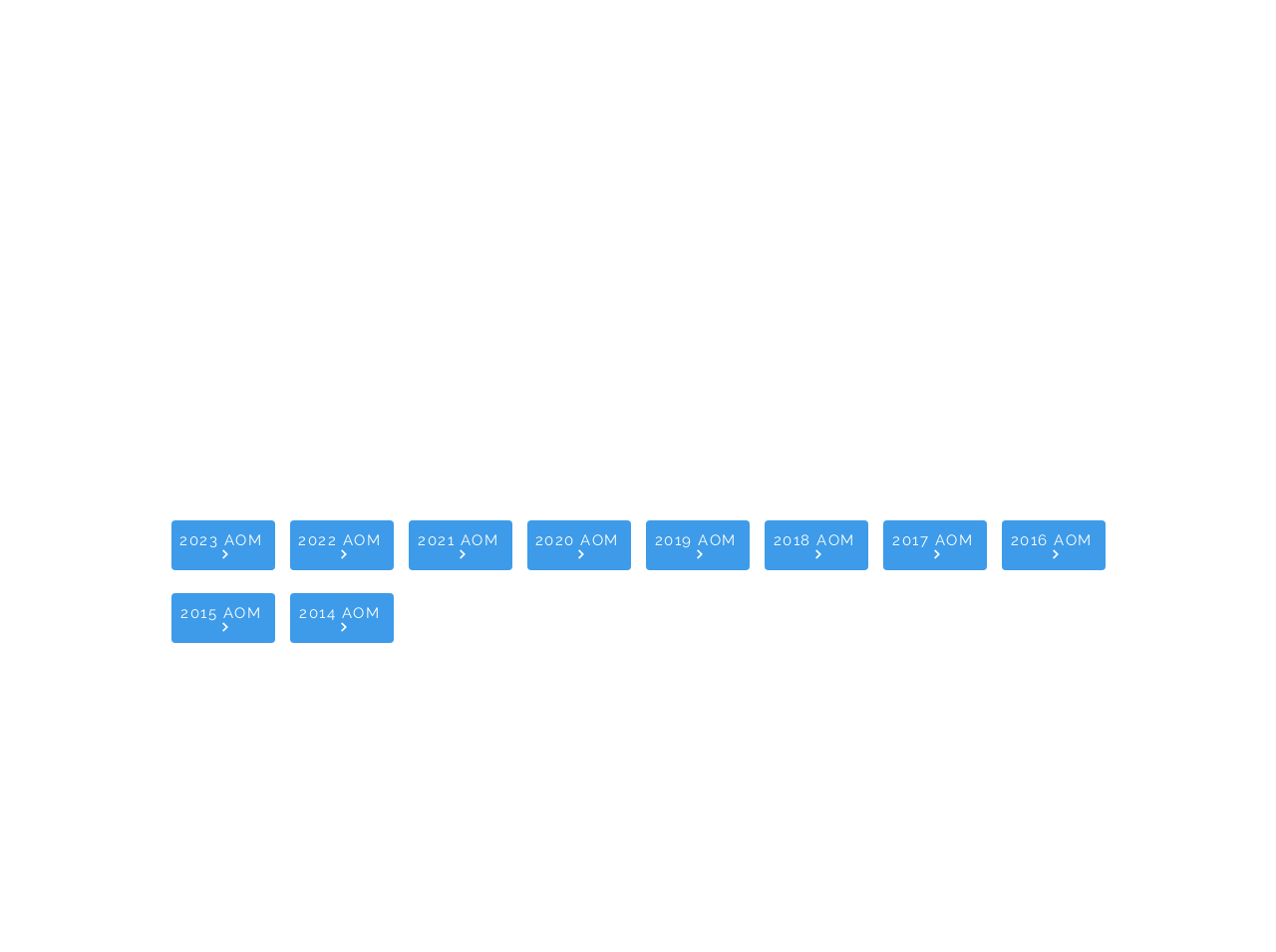Could you highlight the region that needs to be clicked to execute the instruction: "select 2015 AOM"?

[0.134, 0.623, 0.215, 0.675]